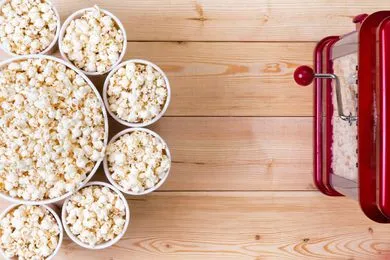Offer an in-depth caption that covers the entire scene depicted in the image.

The image showcases a vibrant and inviting scene of a classic popcorn setup, perfect for events and gatherings. On the left side, a cluster of six paper cups brimming with freshly popped popcorn adds a festive touch, while a larger bowl of popcorn is prominently featured in the center, overflowing with the fluffy snack. To the right, a traditional red popcorn machine stands ready for action, complete with a shiny metal handle and a glass window, inviting guests to indulge in the warm, buttery aroma of popcorn. The wooden surface beneath provides a rustic backdrop, enhancing the overall celebratory atmosphere. This delightful arrangement highlights the essential role of popcorn in creating memorable moments at various occasions, from birthdays to corporate events.